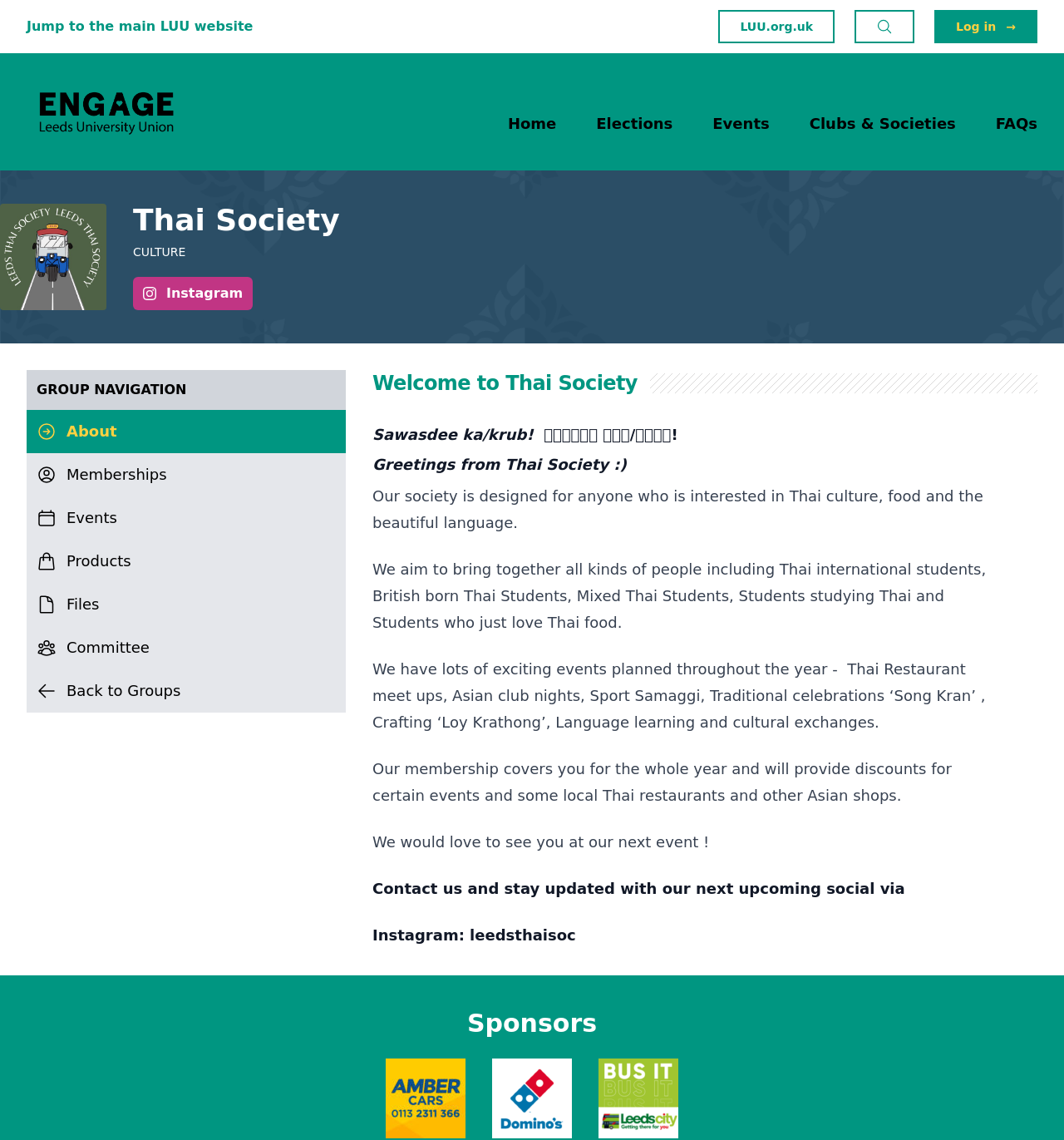Determine the bounding box coordinates of the clickable region to carry out the instruction: "Visit the 'Elections' page".

[0.56, 0.101, 0.632, 0.116]